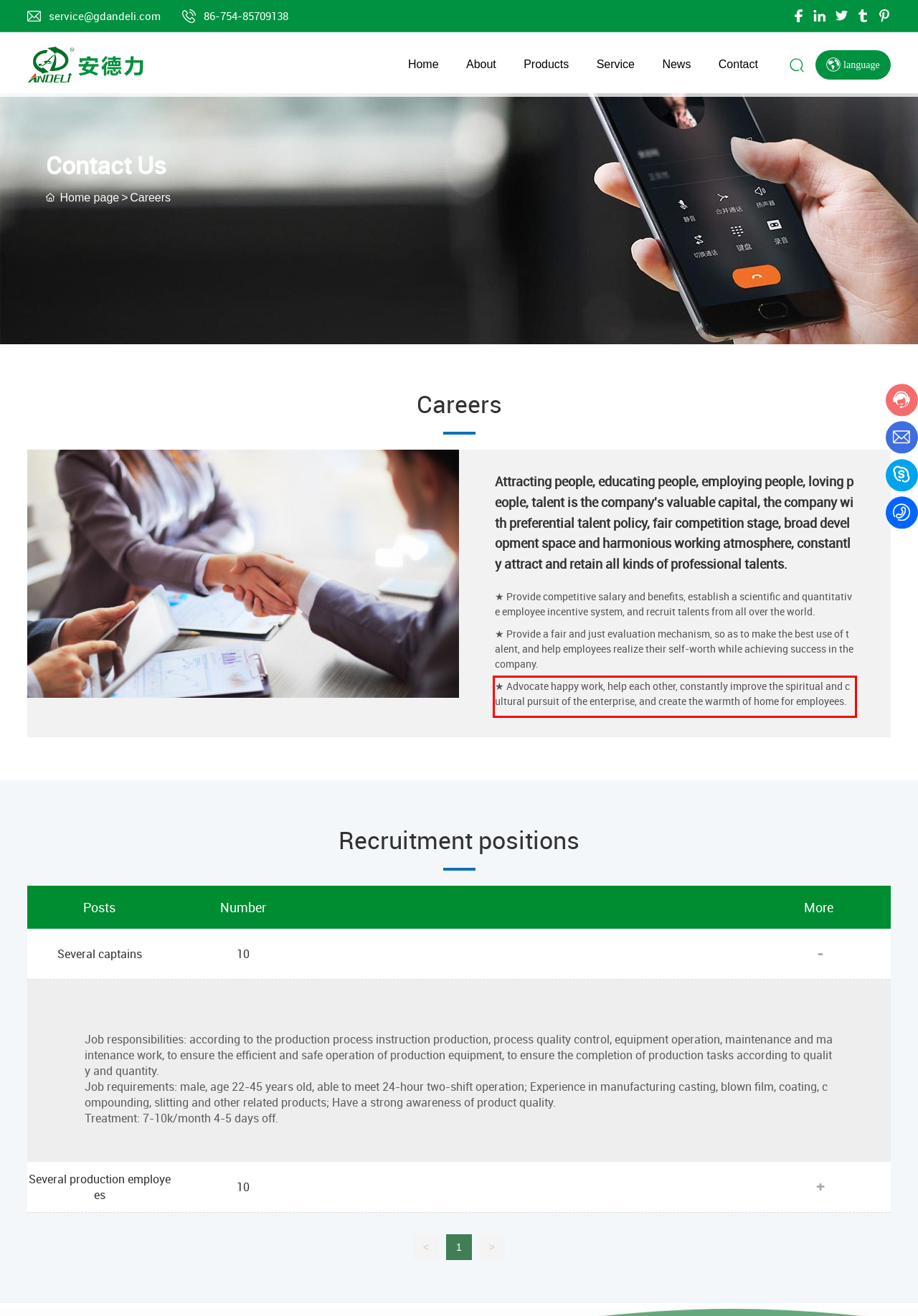Analyze the webpage screenshot and use OCR to recognize the text content in the red bounding box.

★ Advocate happy work, help each other, constantly improve the spiritual and cultural pursuit of the enterprise, and create the warmth of home for employees.